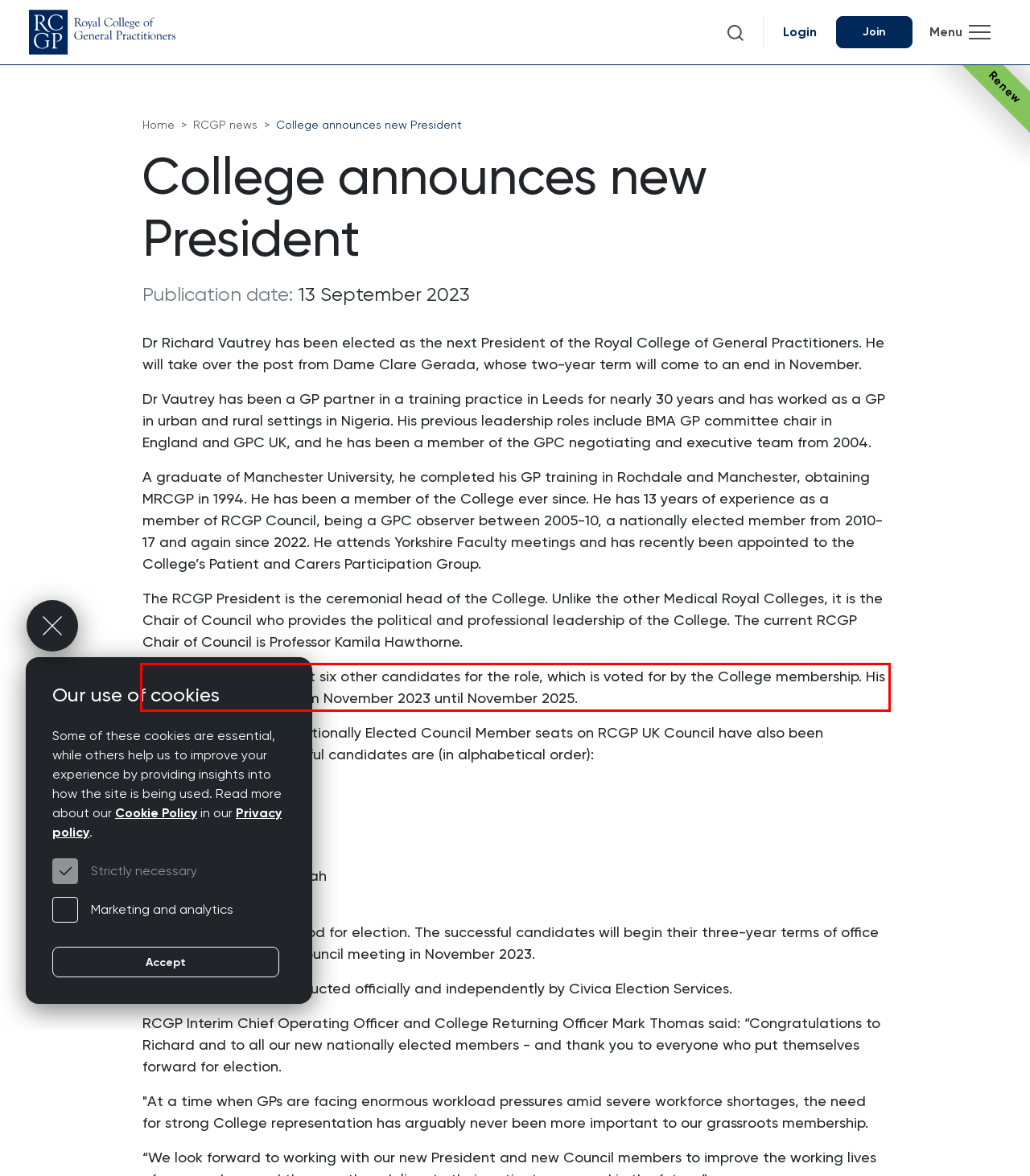You are provided with a screenshot of a webpage that includes a red bounding box. Extract and generate the text content found within the red bounding box.

Dr Vautrey stood against six other candidates for the role, which is voted for by the College membership. His term of office will run from November 2023 until November 2025.